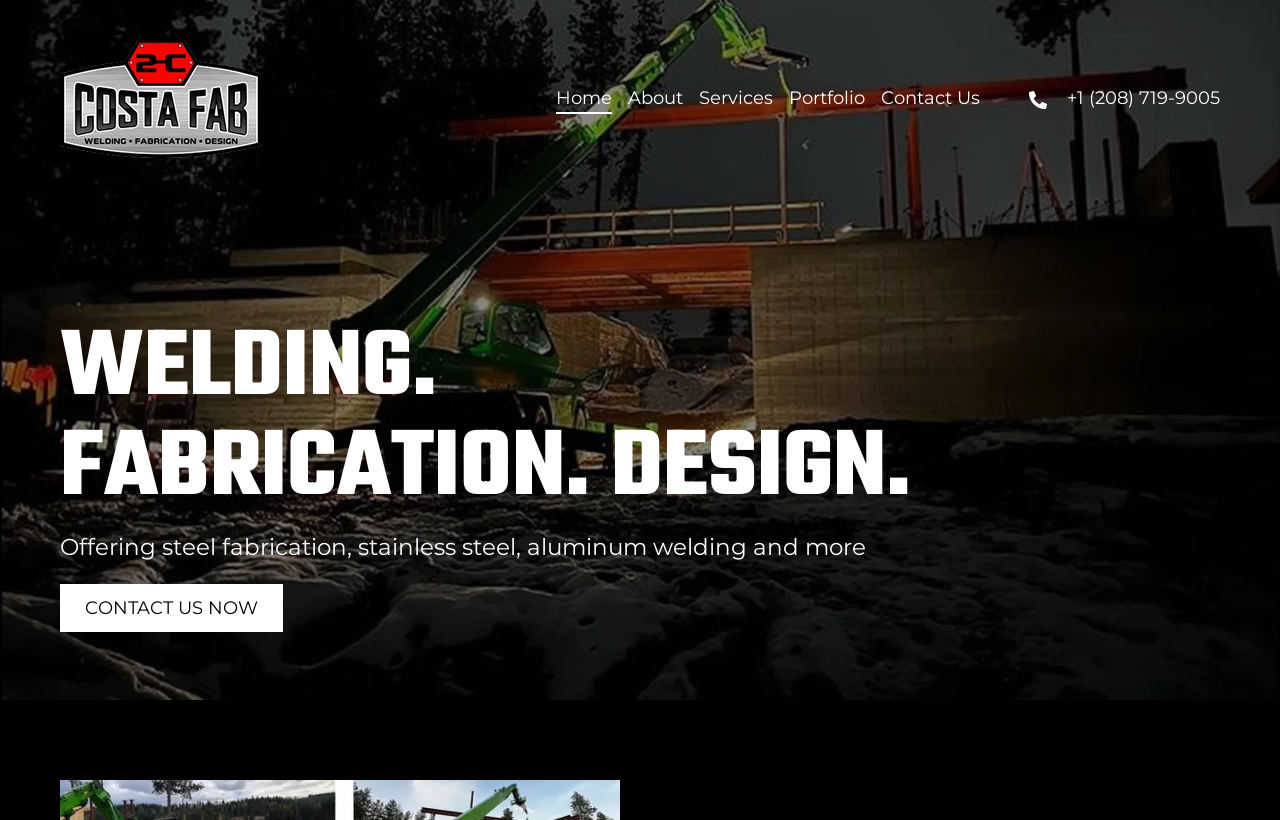Please specify the bounding box coordinates for the clickable region that will help you carry out the instruction: "Click the Costa Fab logo".

[0.047, 0.049, 0.205, 0.193]